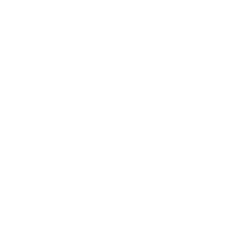What is the purpose of the layout in the image?
Kindly offer a detailed explanation using the data available in the image.

The layout of the shopping interface is designed to provide a user-friendly experience, making it easy for customers to browse through essential food products and add items to their cart.